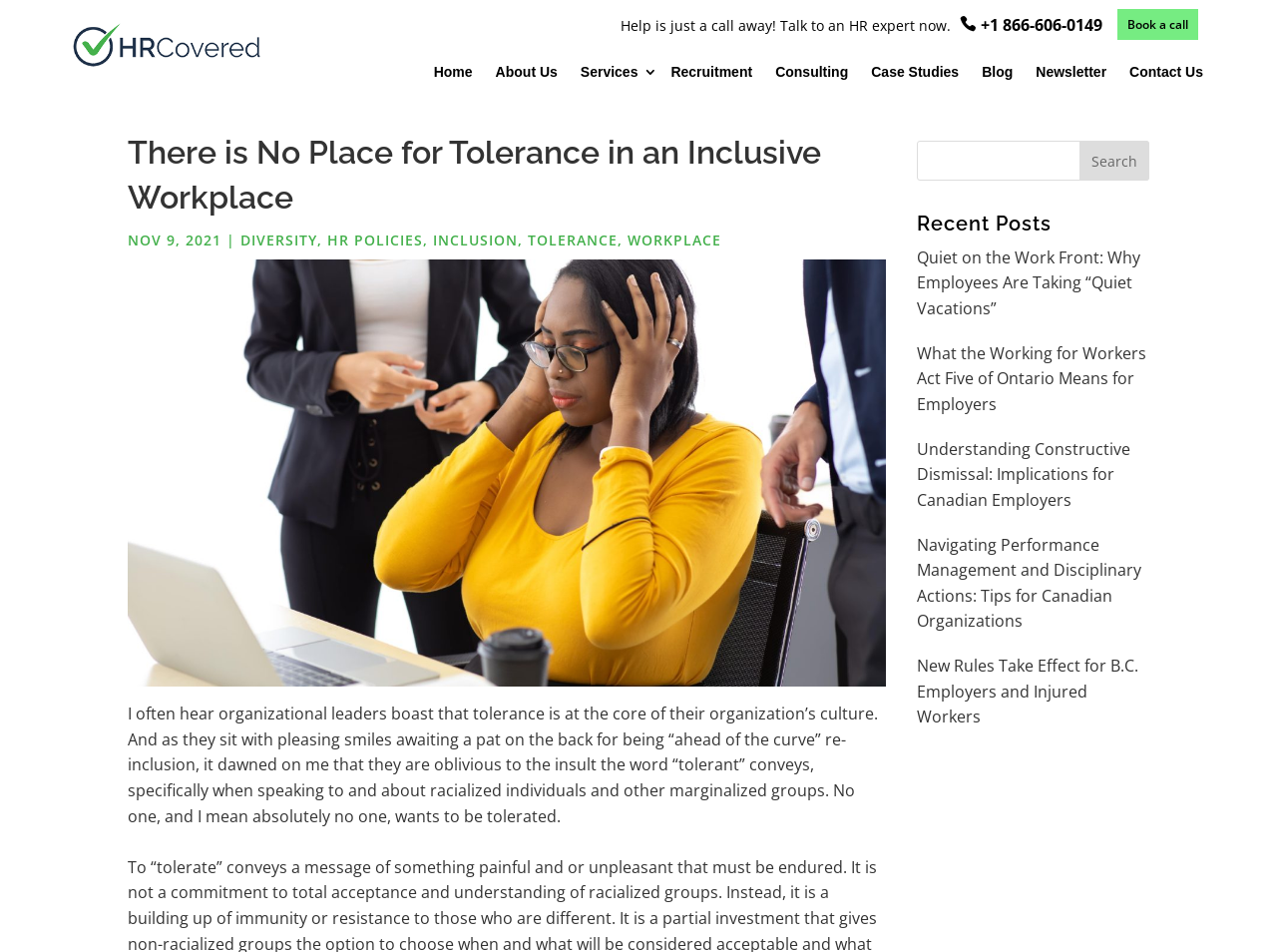Provide the bounding box coordinates for the UI element described in this sentence: "Programs". The coordinates should be four float values between 0 and 1, i.e., [left, top, right, bottom].

None